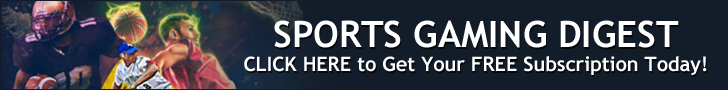With reference to the image, please provide a detailed answer to the following question: What is the call to action in the banner?

The banner clearly displays a call to action, inviting viewers to click for a free subscription, which suggests that the publication is offering a free subscription to its content.